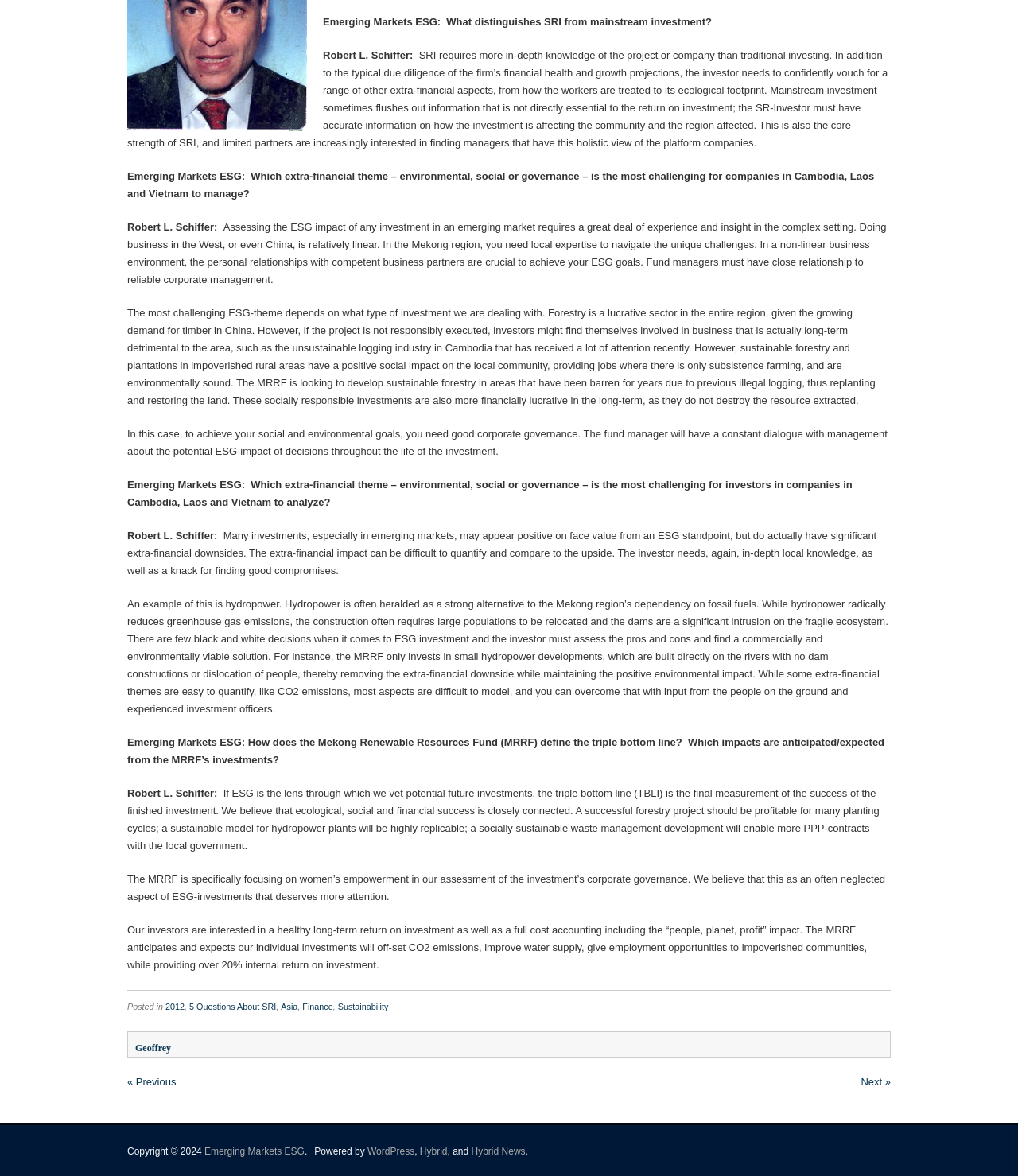From the webpage screenshot, predict the bounding box of the UI element that matches this description: "Geoffrey".

[0.133, 0.886, 0.168, 0.896]